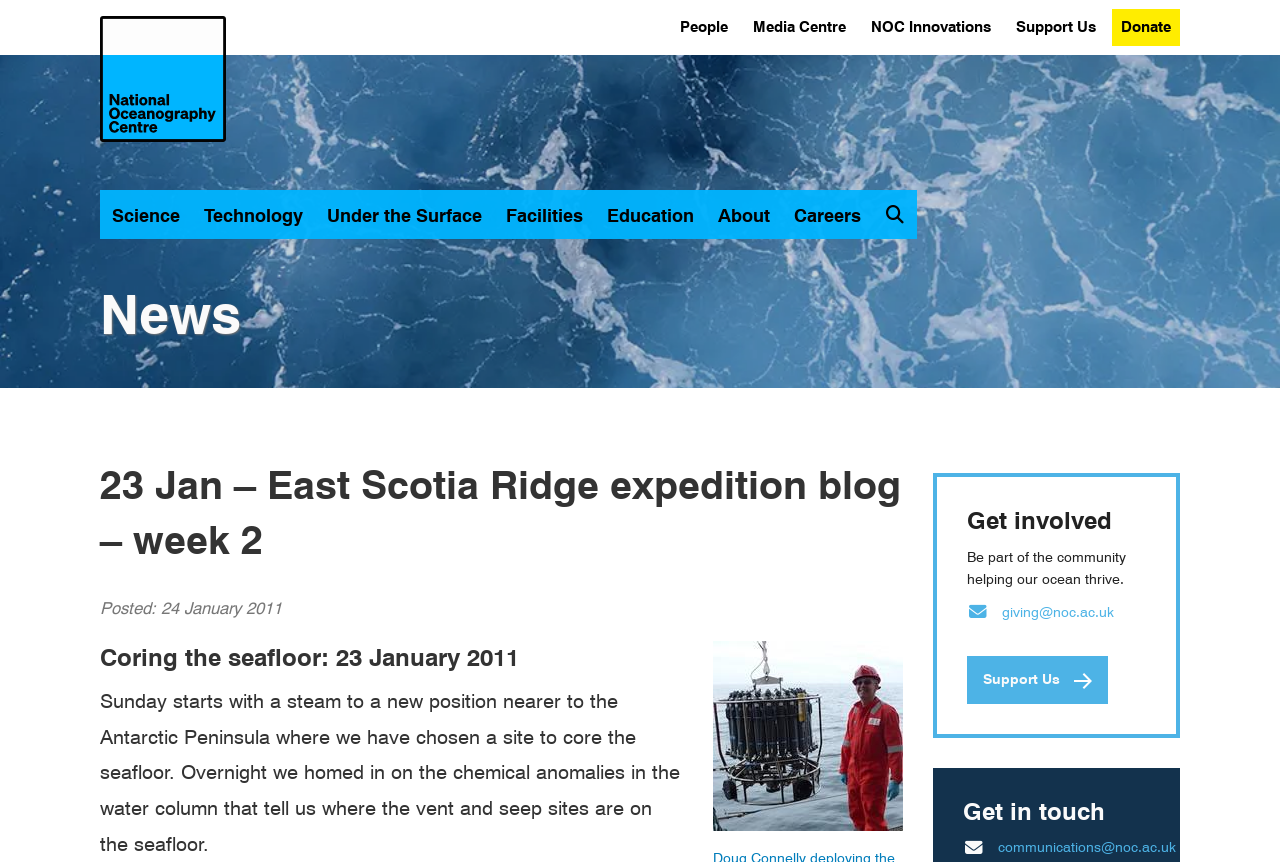Provide an in-depth description of the elements and layout of the webpage.

The webpage is about the East Scotia Ridge expedition blog, specifically week 2, from the National Oceanography Centre. At the top, there is a site logo and a navigation menu with links to various sections such as Science, Technology, Under the Surface, Facilities, Education, About, Careers, and Search. Below the navigation menu, there are additional links to People, Media Centre, NOC Innovations, Support Us, and Donate.

The main content of the page is divided into two sections. The first section has a heading "News" and a subheading "23 Jan – East Scotia Ridge expedition blog – week 2". Below this, there is a post dated 24 January 2011, which describes coring the seafloor on 23 January 2011. The post is accompanied by an image of Doug Connelly deploying a conductivity, temperature, depth (CTD) package into a calm Bransfield Strait.

The second section has a heading "Get involved" and a subheading "Be part of the community helping our ocean thrive." This section includes a link to support the organization and an email address to get in touch. There is also a separate section with a heading "Get in touch" and an email address for communications.

Overall, the webpage provides information about the East Scotia Ridge expedition and offers ways for visitors to engage with the organization and support their work.